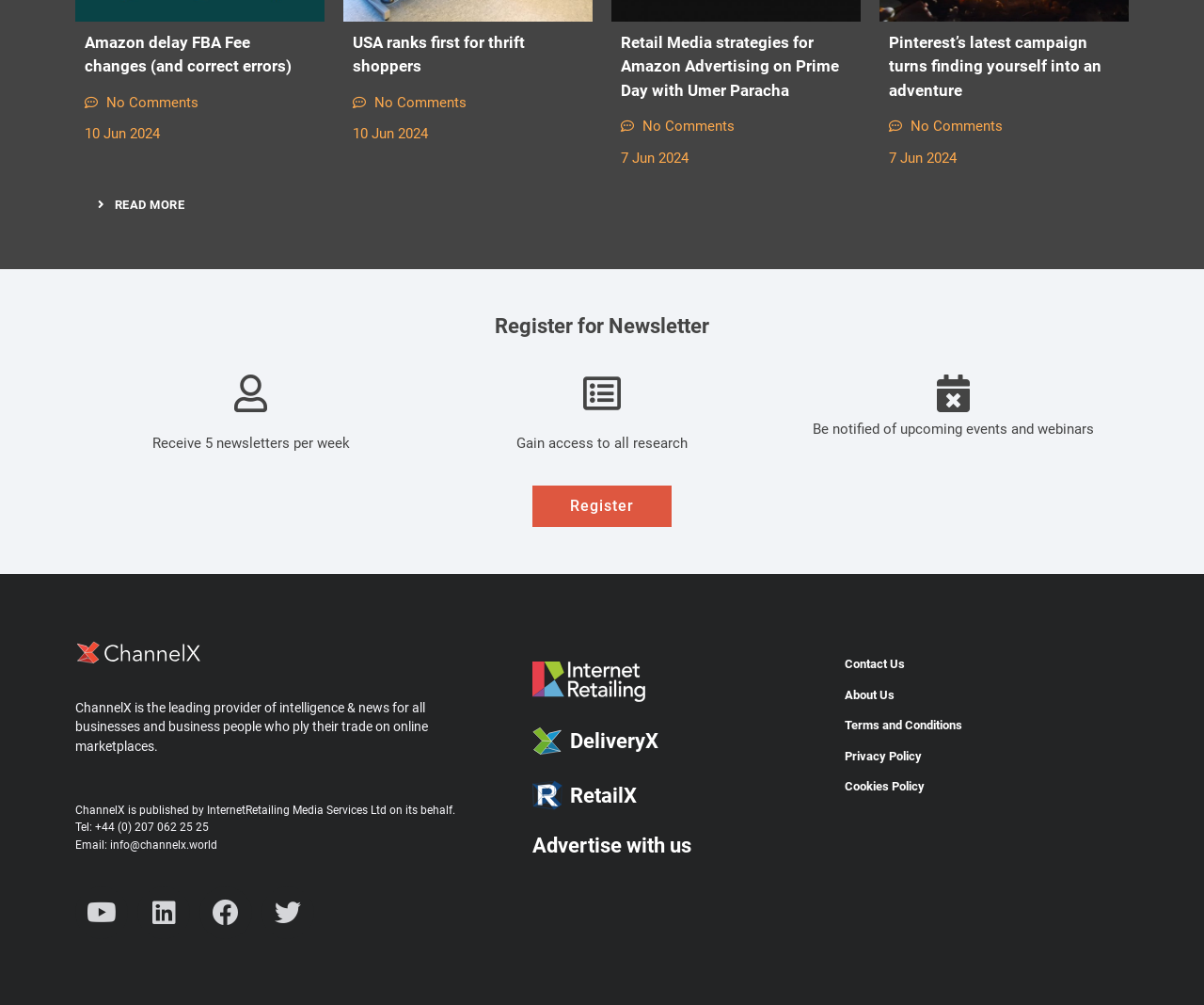Please find the bounding box coordinates of the element that needs to be clicked to perform the following instruction: "Register for the newsletter". The bounding box coordinates should be four float numbers between 0 and 1, represented as [left, top, right, bottom].

[0.442, 0.484, 0.558, 0.525]